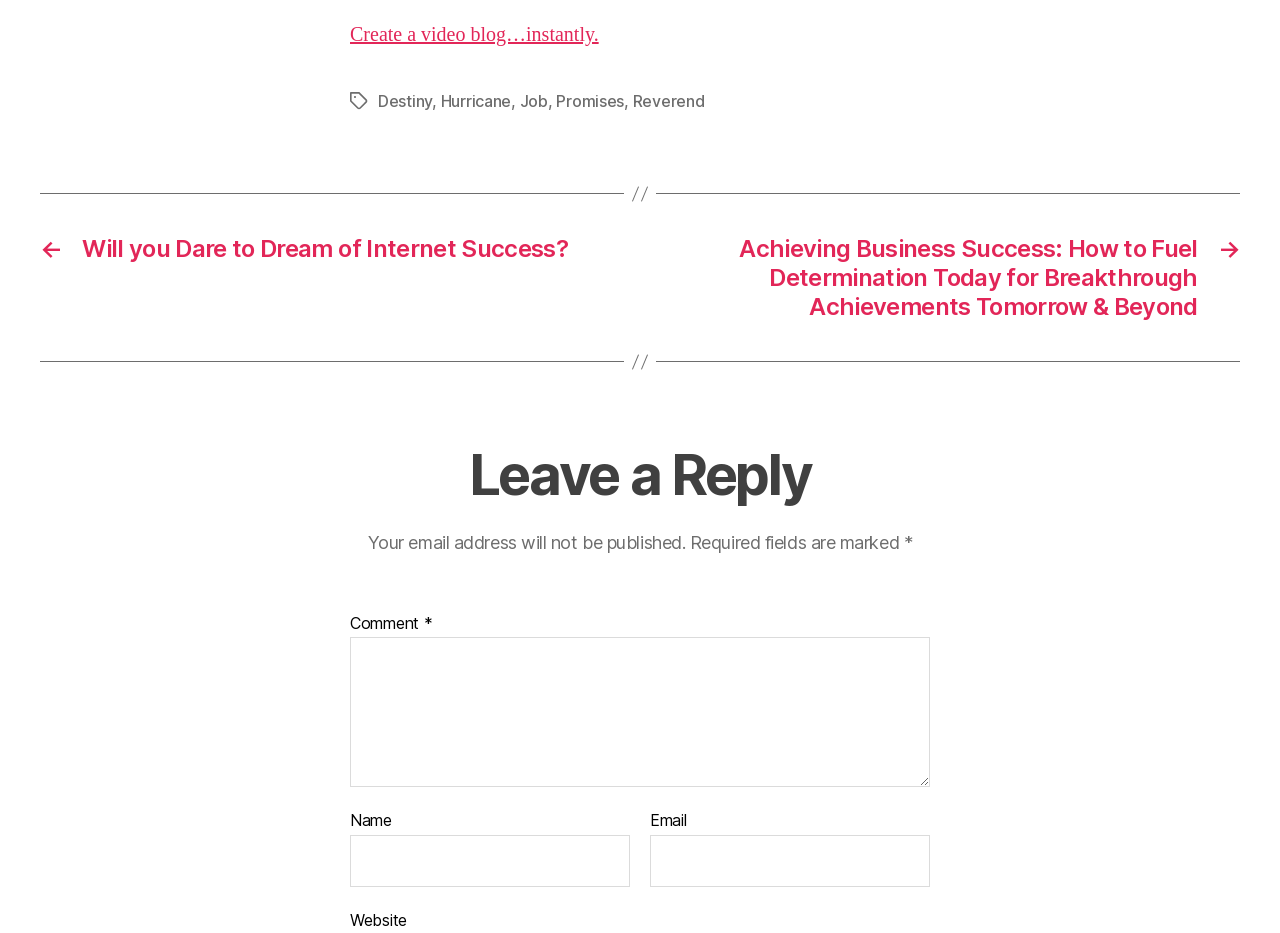Please predict the bounding box coordinates of the element's region where a click is necessary to complete the following instruction: "Create a video blog instantly". The coordinates should be represented by four float numbers between 0 and 1, i.e., [left, top, right, bottom].

[0.273, 0.023, 0.468, 0.05]